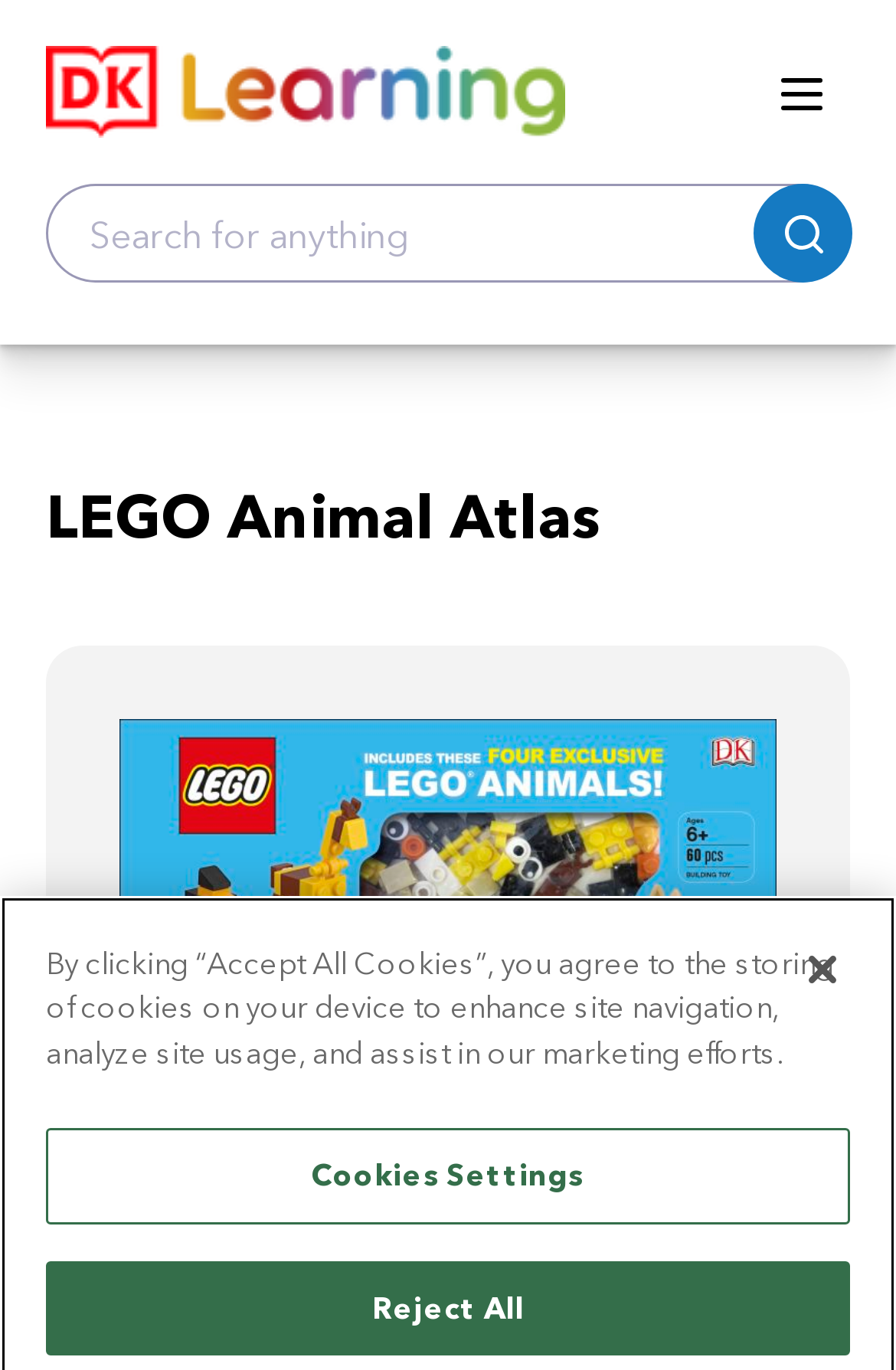What is the purpose of the button on the top-right corner?
Refer to the screenshot and respond with a concise word or phrase.

Submit